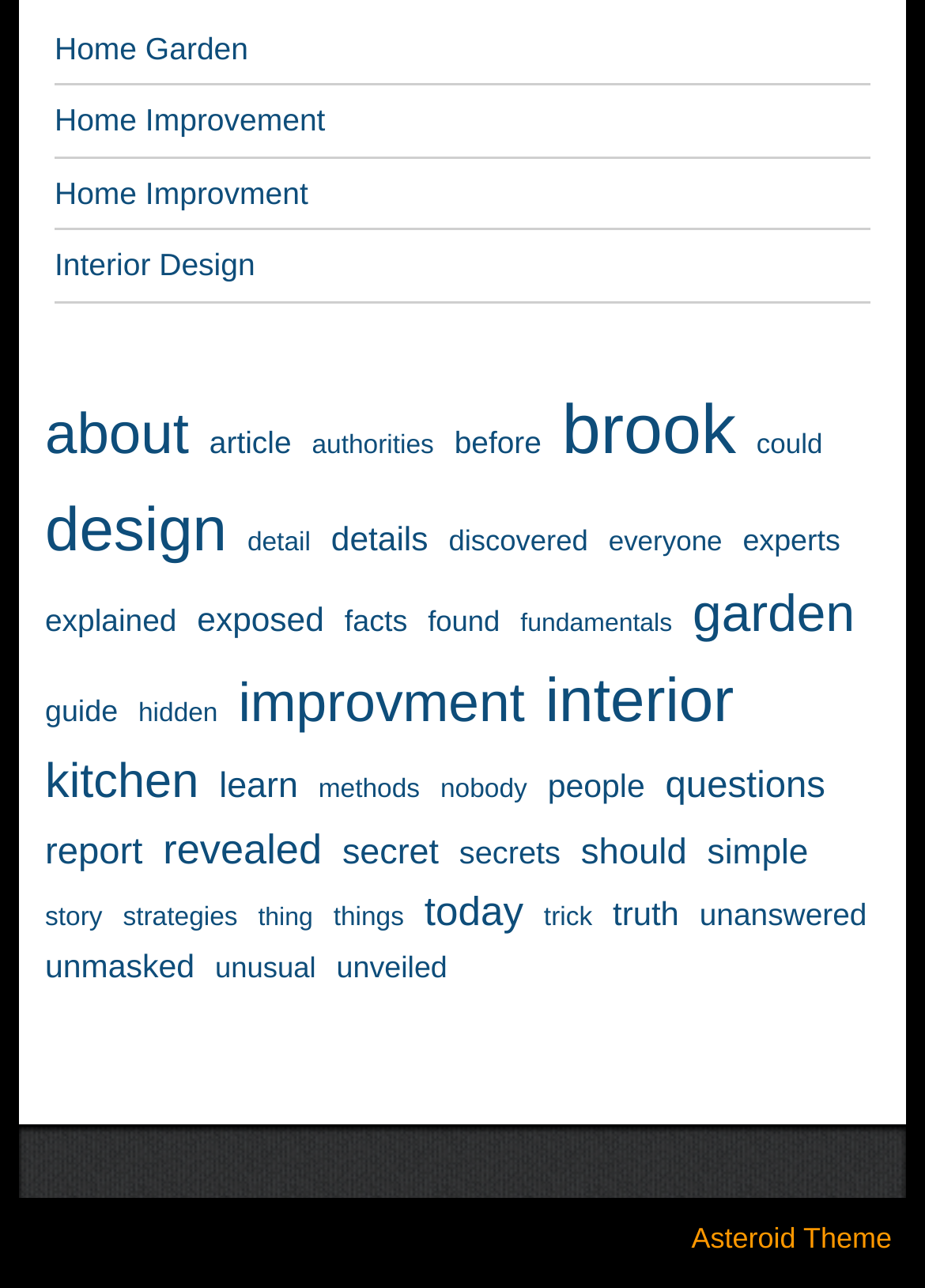What is the category with the most items?
Please answer the question with a single word or phrase, referencing the image.

brook